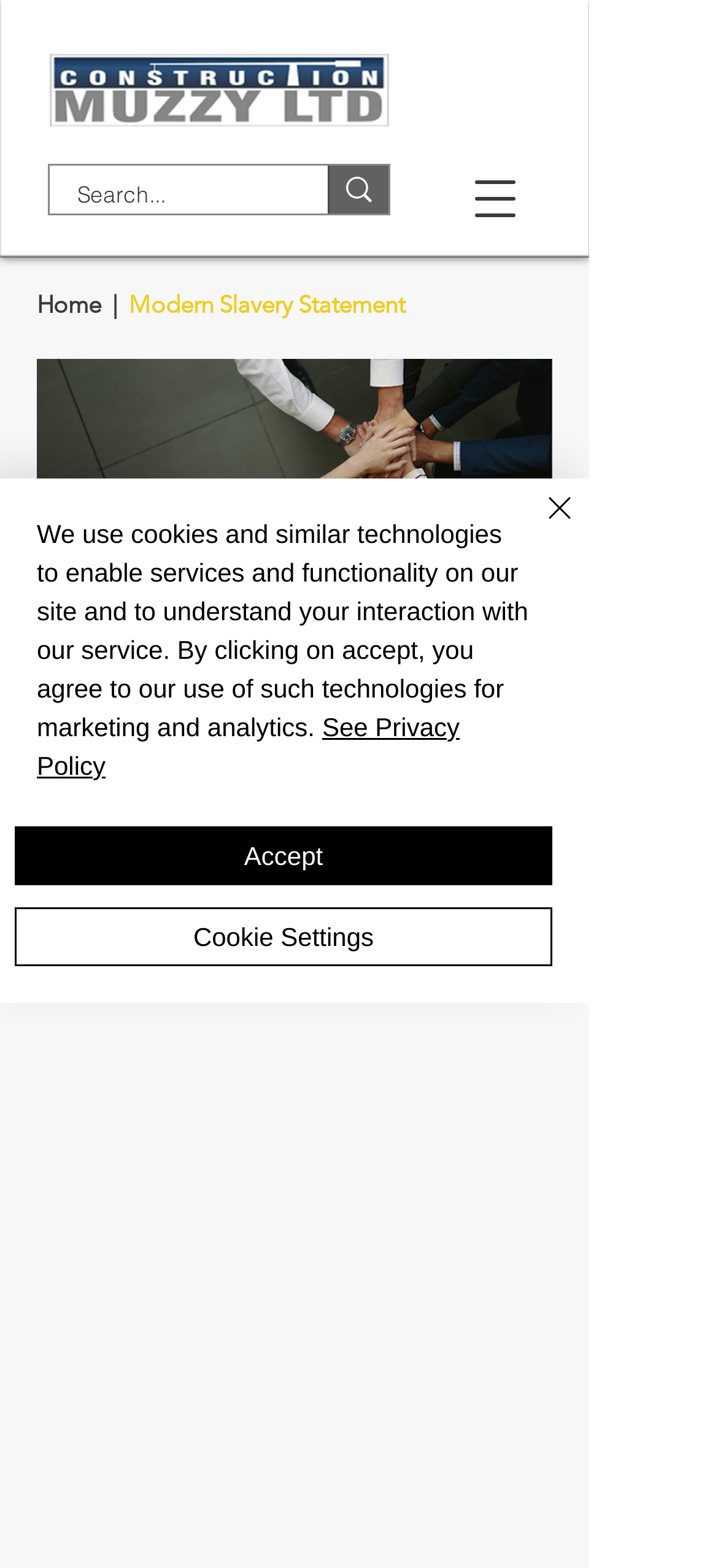What is the topic of the webpage?
Please use the image to provide an in-depth answer to the question.

The topic of the webpage can be inferred from the heading on the webpage, which states 'Modern Slavery Statement', and the content of the webpage, which discusses the company's stance on modern slavery and its policies and procedures.